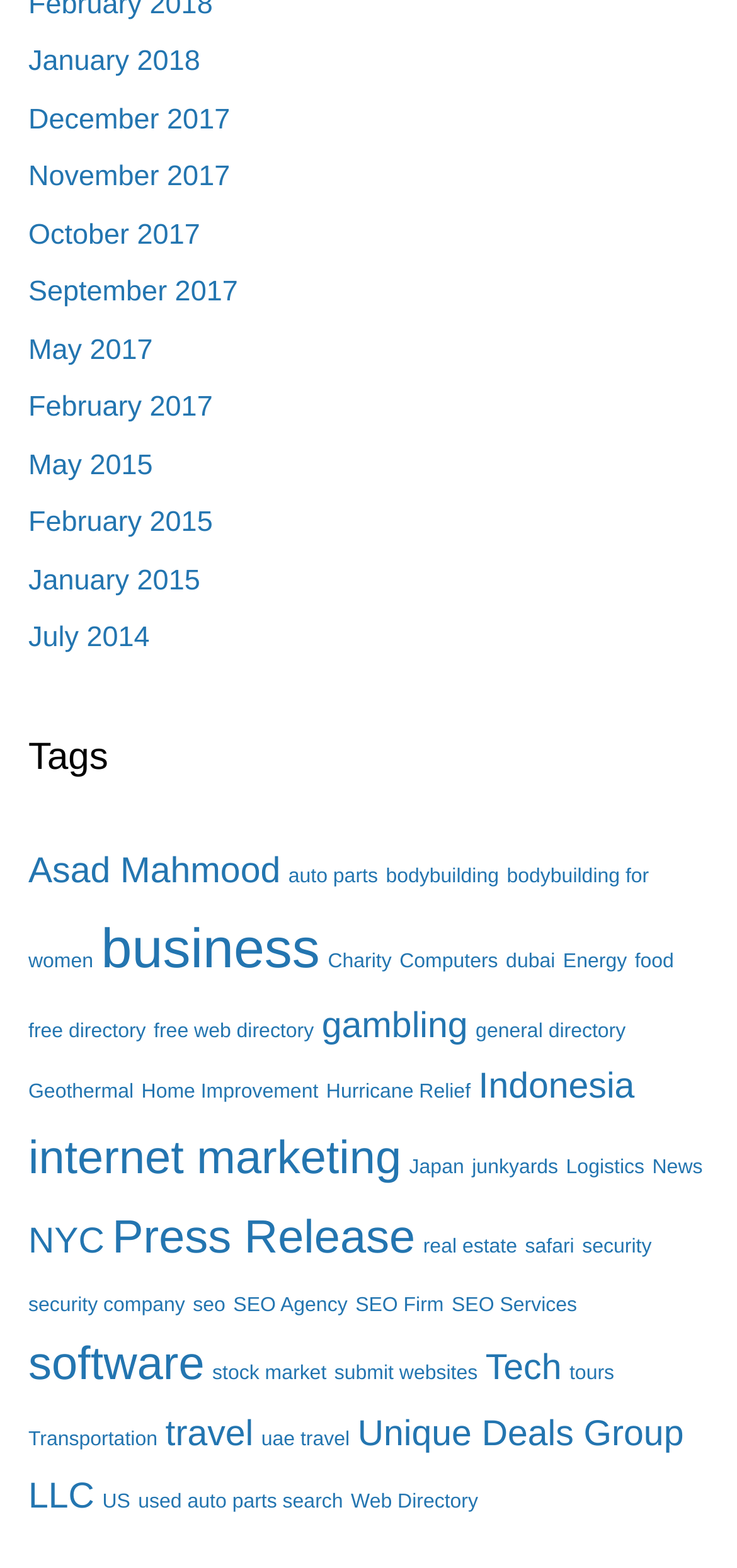Using the provided element description: "free web directory", identify the bounding box coordinates. The coordinates should be four floats between 0 and 1 in the order [left, top, right, bottom].

[0.209, 0.651, 0.426, 0.665]